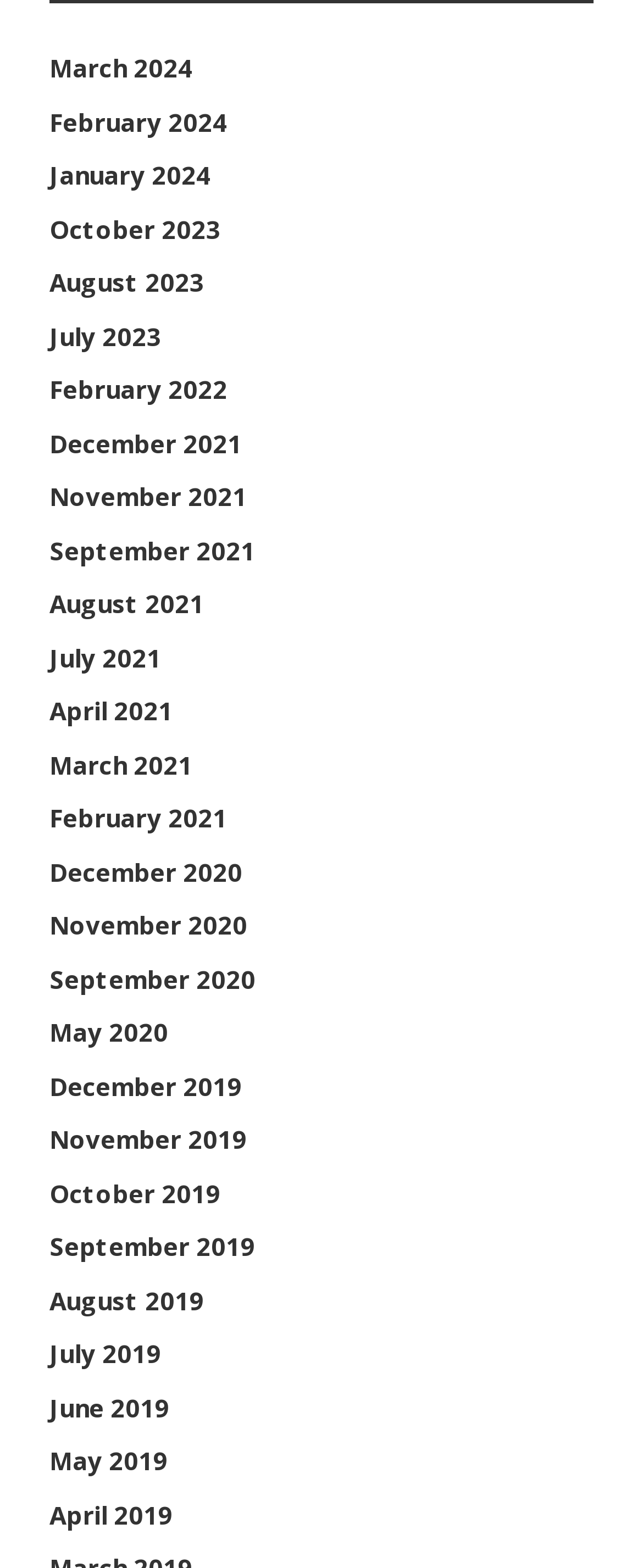Determine the bounding box coordinates for the element that should be clicked to follow this instruction: "access October 2023". The coordinates should be given as four float numbers between 0 and 1, in the format [left, top, right, bottom].

[0.077, 0.135, 0.344, 0.156]